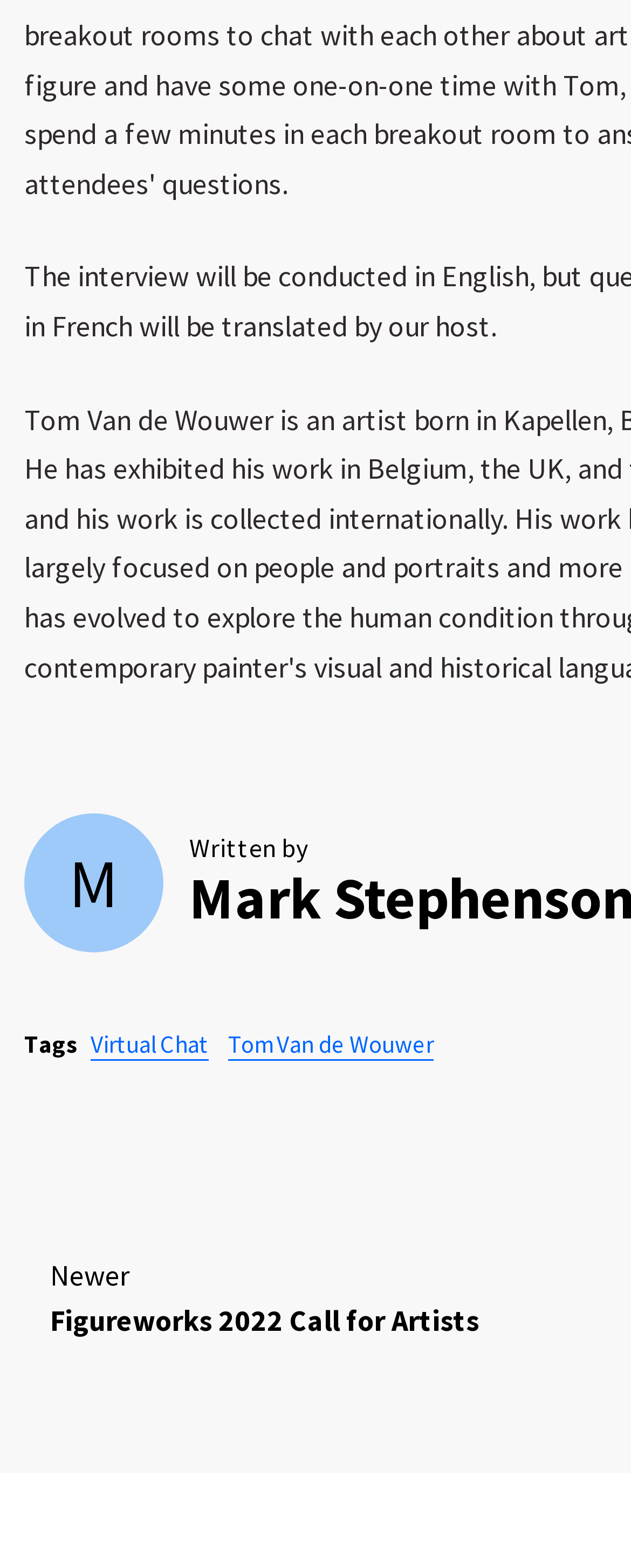From the webpage screenshot, predict the bounding box of the UI element that matches this description: "Virtual Chat".

[0.144, 0.656, 0.331, 0.677]